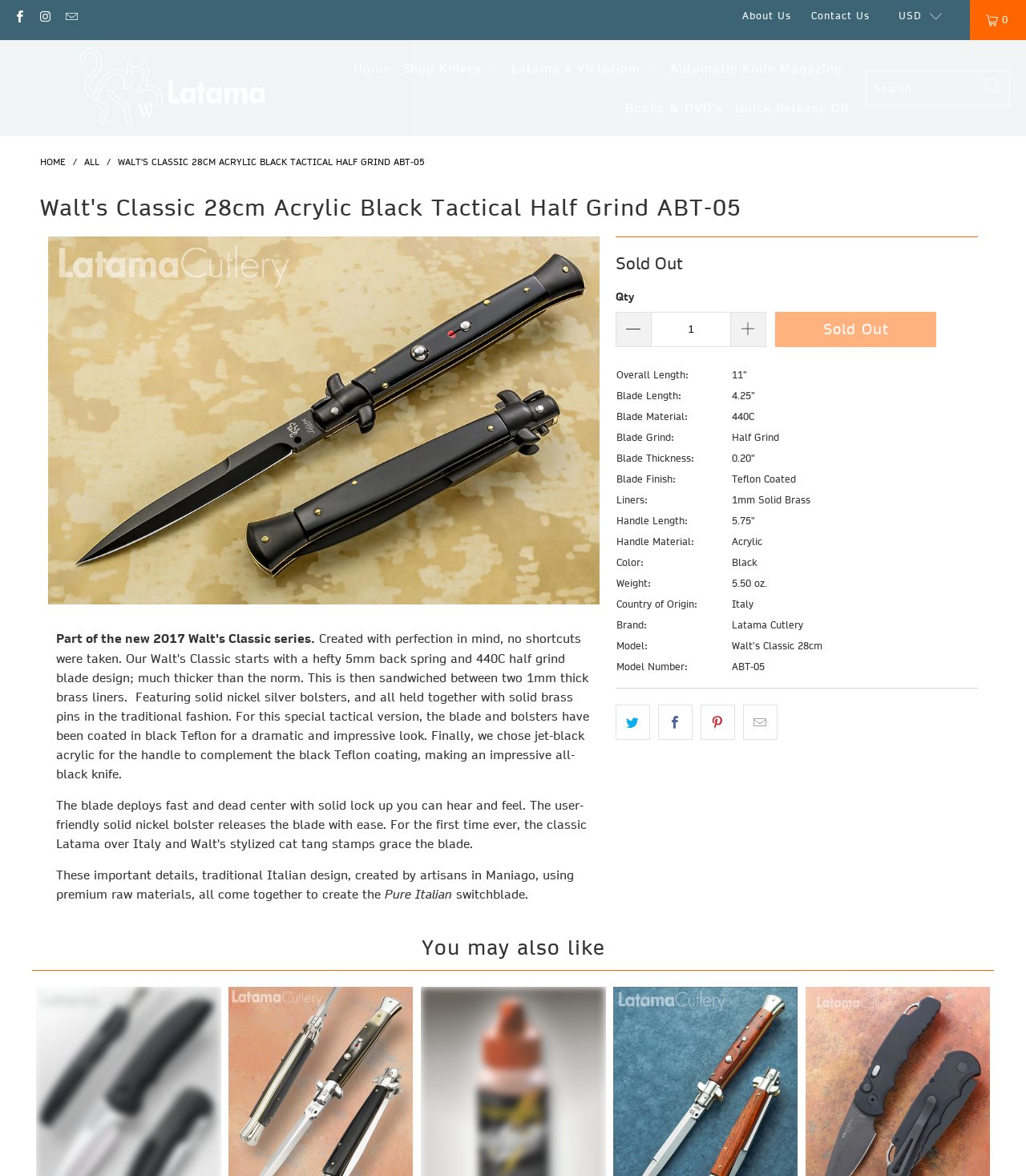What is the country of origin of the knife?
Please look at the screenshot and answer in one word or a short phrase.

Italy